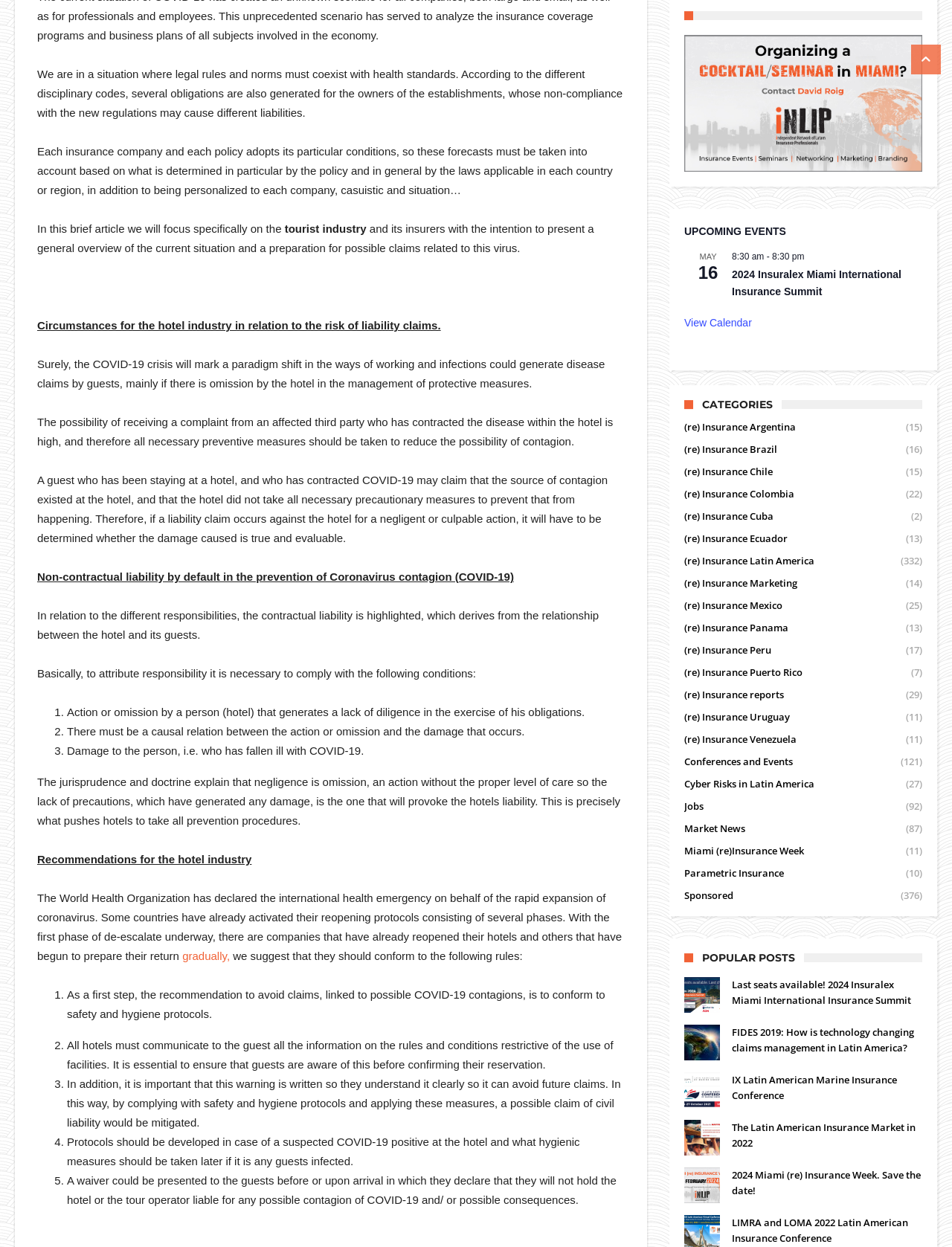Please identify the bounding box coordinates of the element that needs to be clicked to execute the following command: "View the upcoming events calendar". Provide the bounding box using four float numbers between 0 and 1, formatted as [left, top, right, bottom].

[0.719, 0.254, 0.79, 0.264]